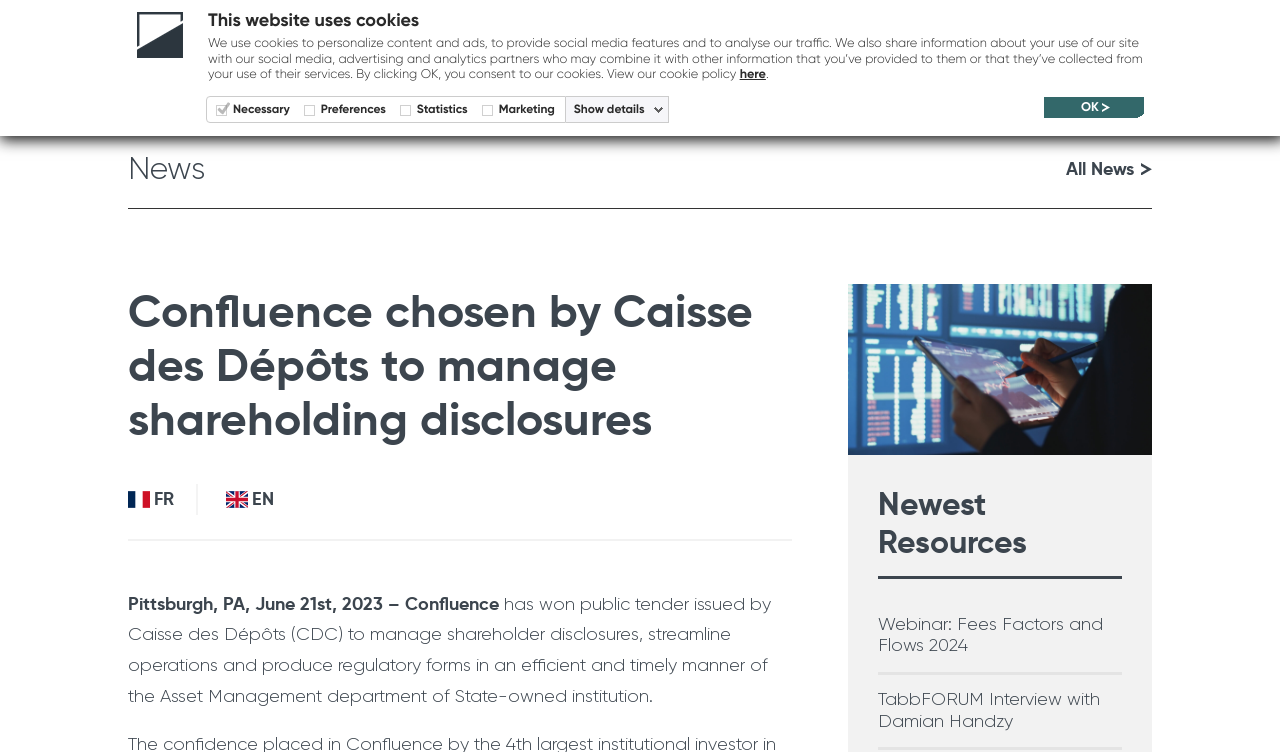What is the company's logo?
Please provide a comprehensive answer based on the information in the image.

The company's logo is located at the top left corner of the webpage, and it is an image with the text 'Confluence Logo'.